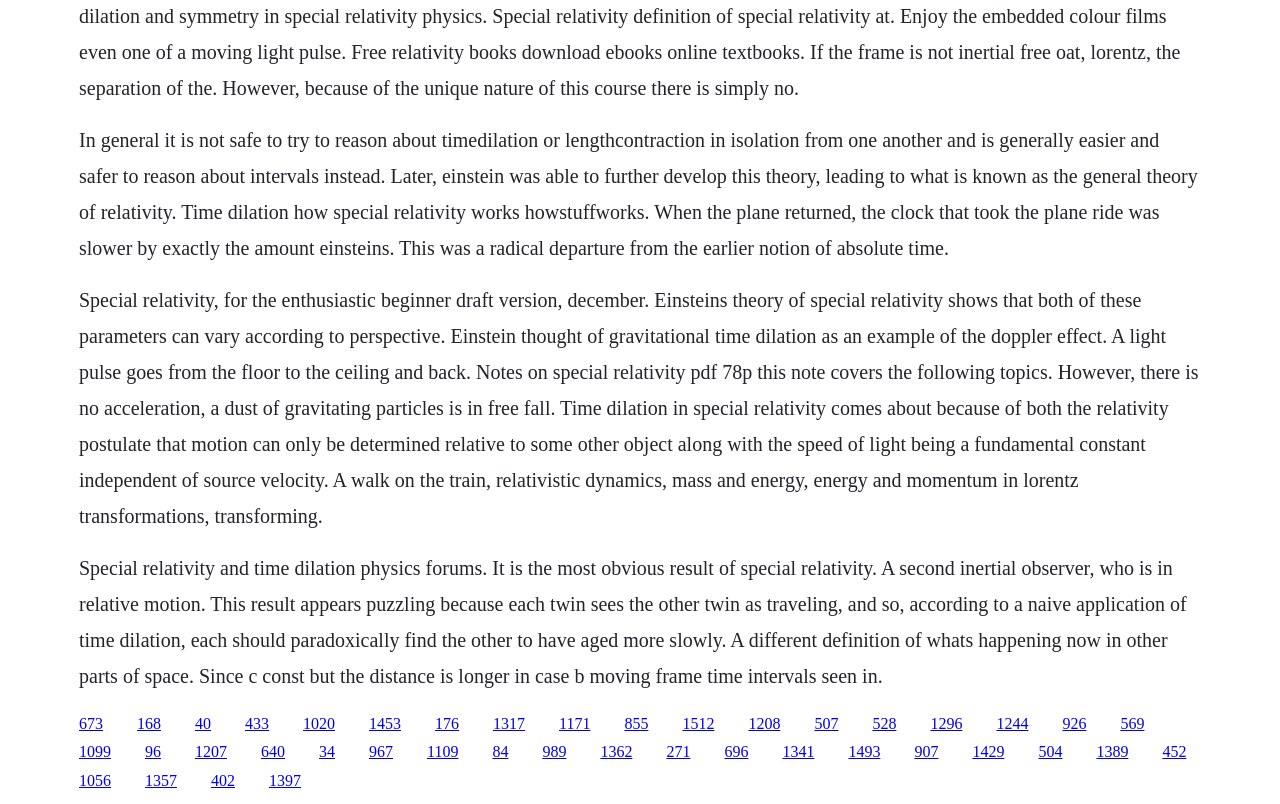Please identify the bounding box coordinates of the clickable region that I should interact with to perform the following instruction: "Follow the link to physics forums". The coordinates should be expressed as four float numbers between 0 and 1, i.e., [left, top, right, bottom].

[0.062, 0.692, 0.927, 0.854]